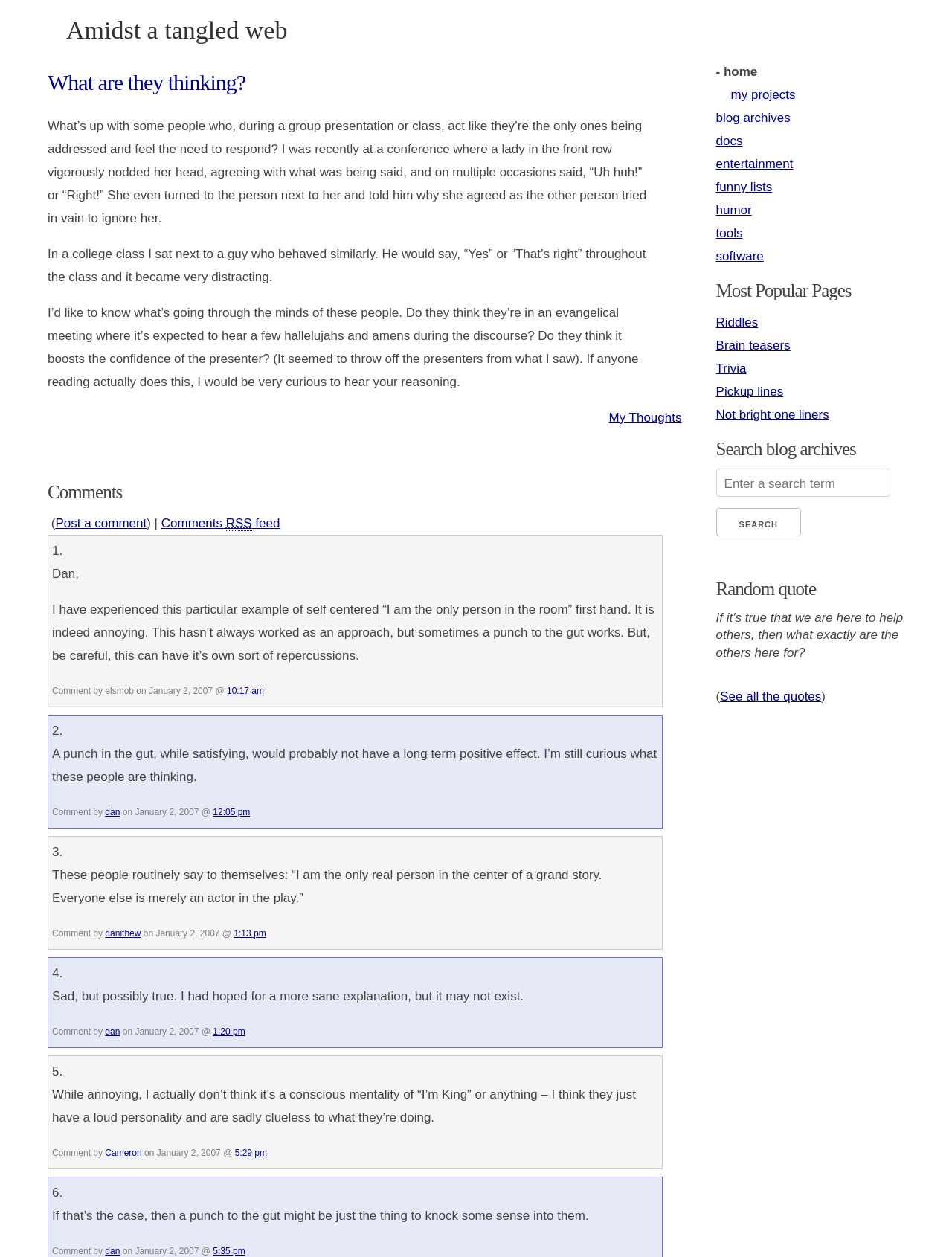Please identify the bounding box coordinates of the area that needs to be clicked to follow this instruction: "Click on the 'Post a comment' link".

[0.058, 0.411, 0.154, 0.422]